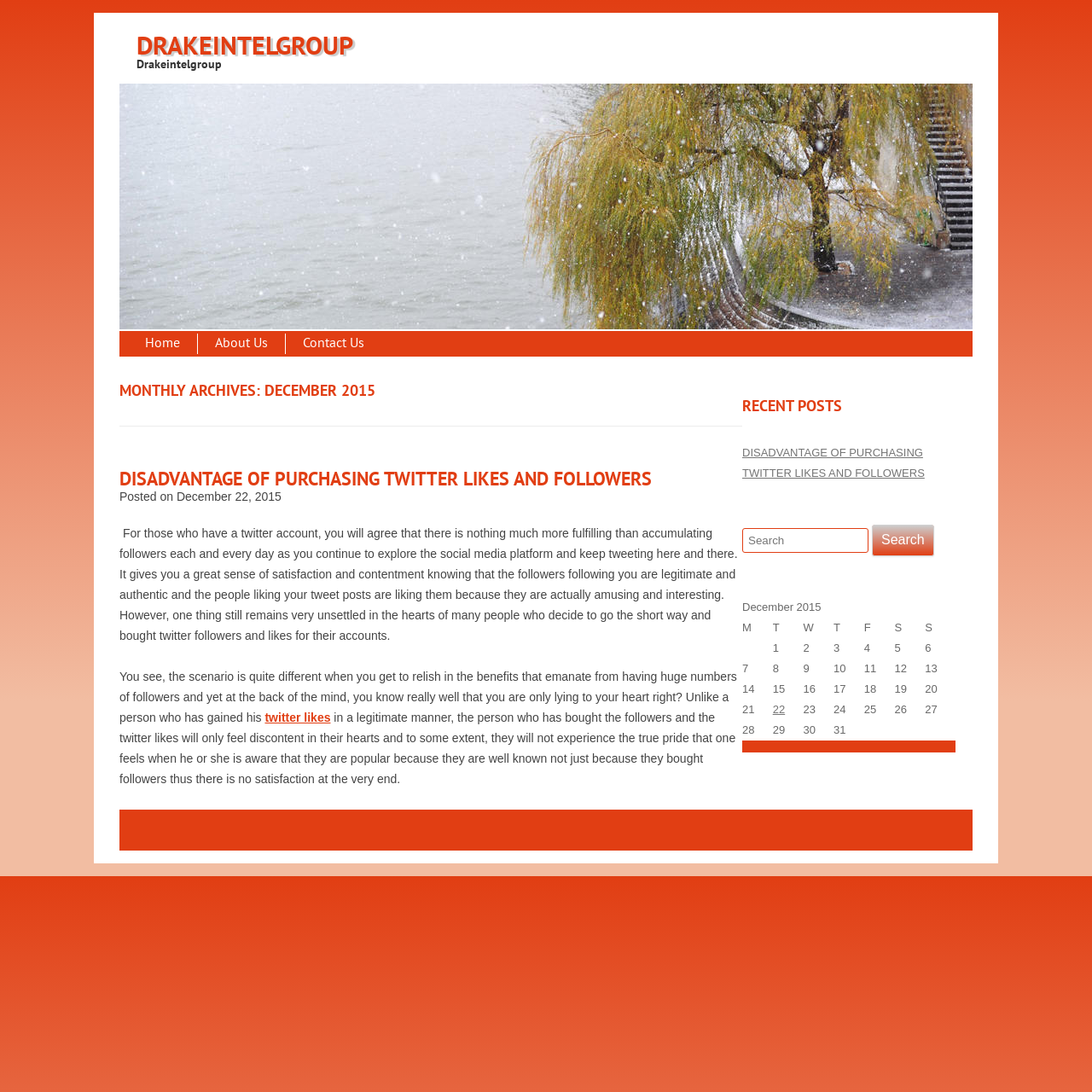Use a single word or phrase to answer the question: 
What is the name of the website?

Drakeintelgroup